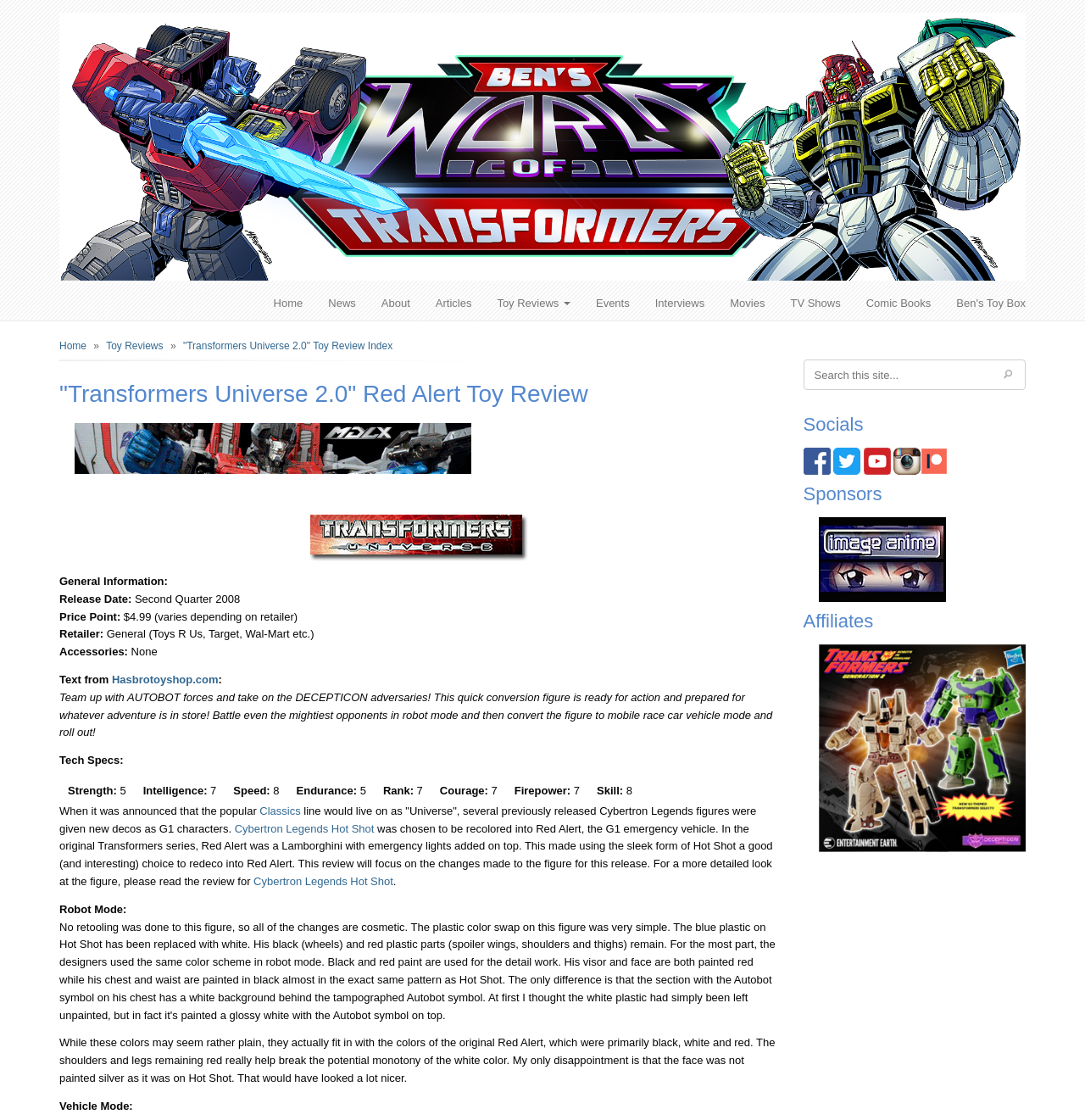Determine the bounding box for the described HTML element: "Cybertron Legends Hot Shot". Ensure the coordinates are four float numbers between 0 and 1 in the format [left, top, right, bottom].

[0.216, 0.734, 0.345, 0.745]